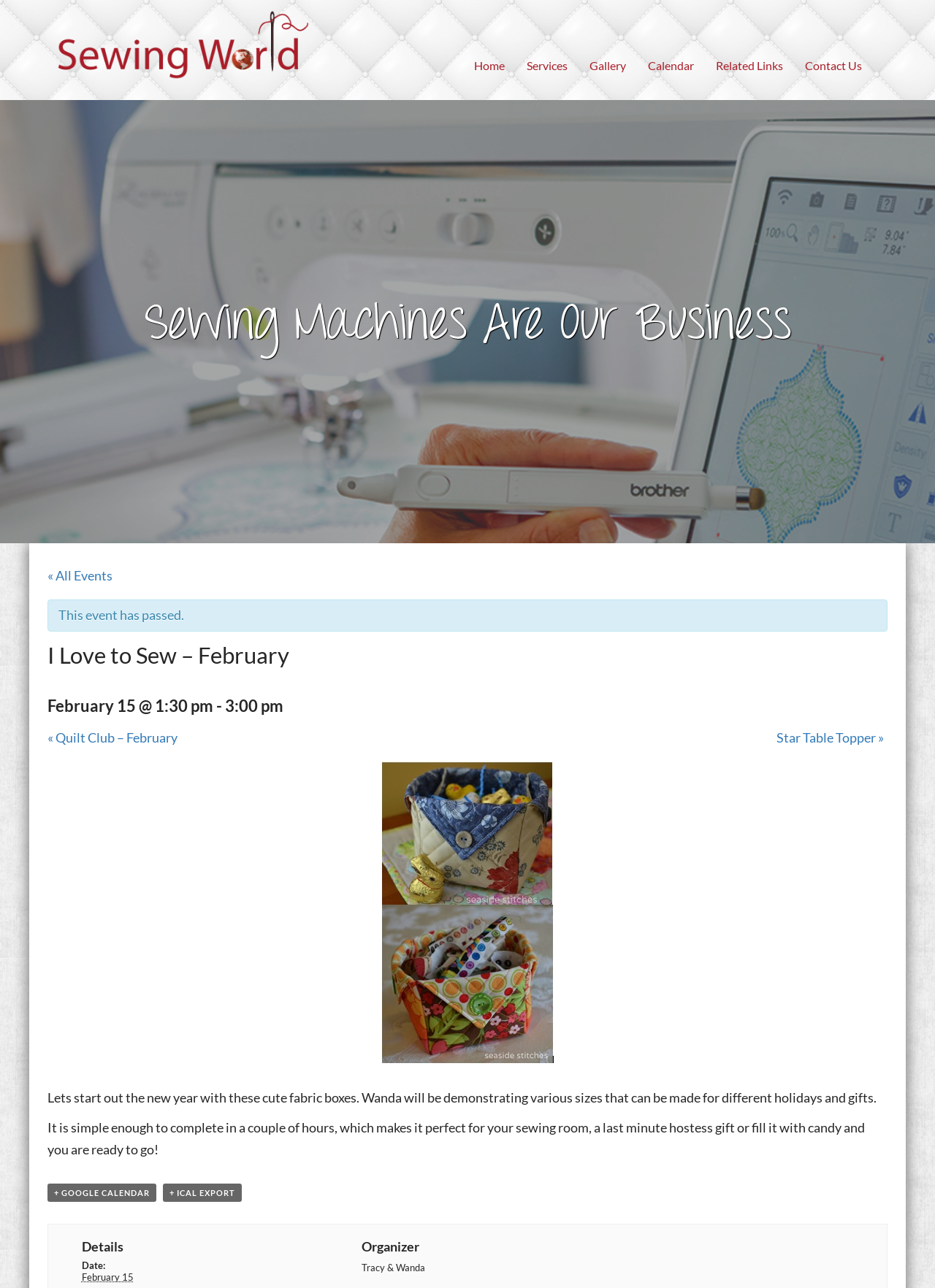Describe all the significant parts and information present on the webpage.

The webpage is about an event called "I Love to Sew – February" on Sewing World. At the top, there is a heading "Sewing World" with a linked image, followed by a navigation menu with links to "Home", "Services", "Gallery", "Calendar", "Related Links", and "Contact Us".

Below the navigation menu, there are two headings: "Sewing Machines Are Our Business" and "Custom Embroidery Machines". Underneath, there is a link to "« All Events" and a static text stating "This event has passed.".

The main content of the webpage is about the "I Love to Sew – February" event. There is a heading with the event title, followed by a subheading with the date and time of the event. Below that, there is an event navigation section with links to previous and next events.

The event description is divided into two paragraphs. The first paragraph describes the event, mentioning that Wanda will be demonstrating how to make fabric boxes for different holidays and gifts. The second paragraph provides more details about the event, stating that it can be completed in a couple of hours and is perfect for a sewing room or as a last-minute hostess gift.

There are also links to add the event to Google Calendar or export it to iCal. Below the event description, there is a "Details" section with a list of event details, including the date, which is February 15, 2024. The organizer of the event is listed as Tracy & Wanda.